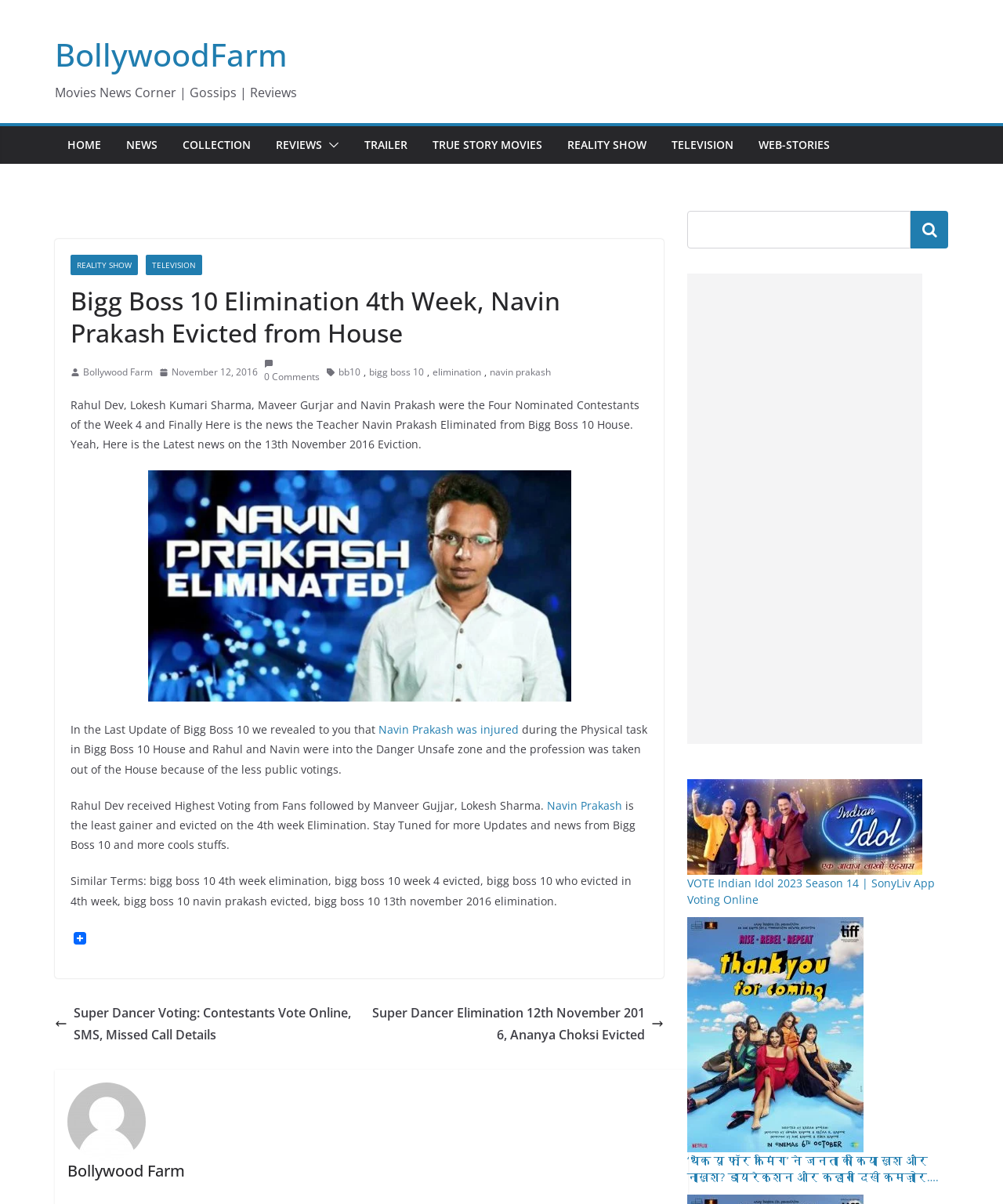Offer a comprehensive description of the webpage’s content and structure.

The webpage is about Bigg Boss 10 Elimination, specifically the 4th week elimination where Navin Prakash was evicted from the house. At the top, there is a heading "BollywoodFarm" and a navigation menu with links to "HOME", "NEWS", "COLLECTION", "REVIEWS", "TRAILER", "TRUE STORY MOVIES", "REALITY SHOW", "TELEVISION", and "WEB-STORIES". 

Below the navigation menu, there is an article section with a heading "Bigg Boss 10 Elimination 4th Week, Navin Prakash Evicted from House". The article starts with a brief introduction to the elimination and then provides details about the nominated contestants, including Rahul Dev, Lokesh Kumari Sharma, Maveer Gurjar, and Navin Prakash. 

The article also includes several images, including one of Navin Prakash, and links to related topics such as "bb10", "bigg boss 10", "elimination", and "navin prakash". There are also links to other news articles, including one about Super Dancer Voting and another about Super Dancer Elimination.

At the bottom of the page, there is a section with links to other news articles, including one about Indian Idol 2023 Season 14 voting and another about a movie review of "Thank You for Coming". There is also a search box and a button to search the website.